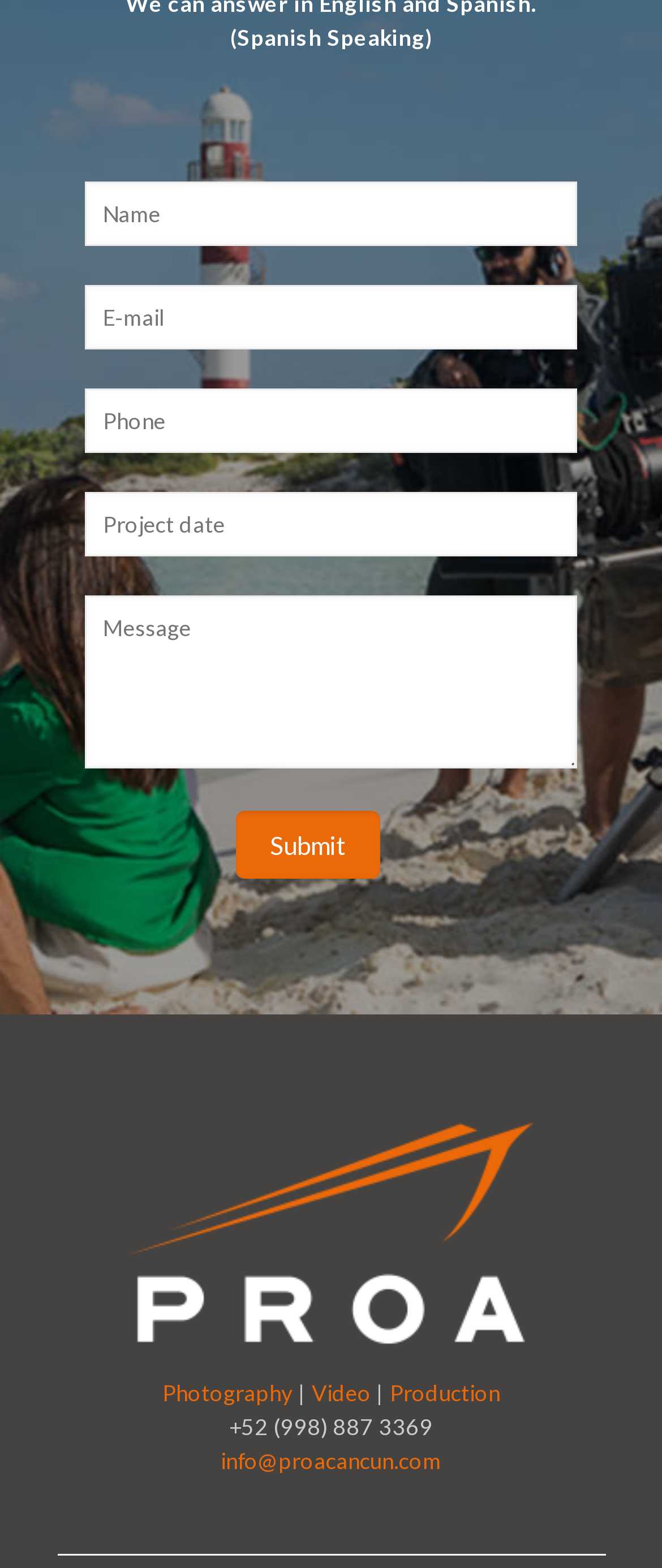Please find the bounding box coordinates of the element's region to be clicked to carry out this instruction: "Click the submit button".

[0.356, 0.518, 0.574, 0.561]